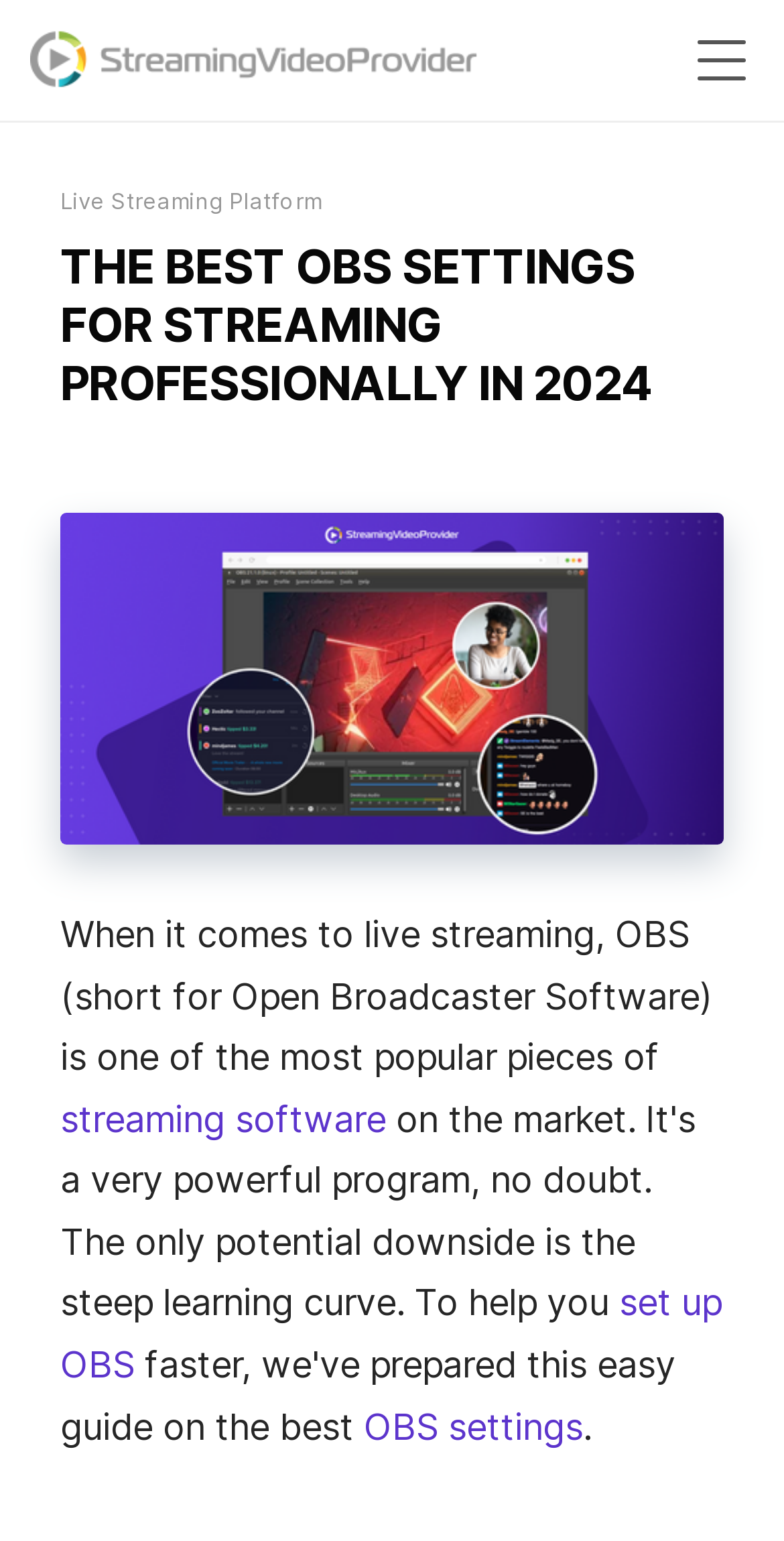How many dropdown menus are on the top navigation bar?
Please answer the question with a single word or phrase, referencing the image.

2